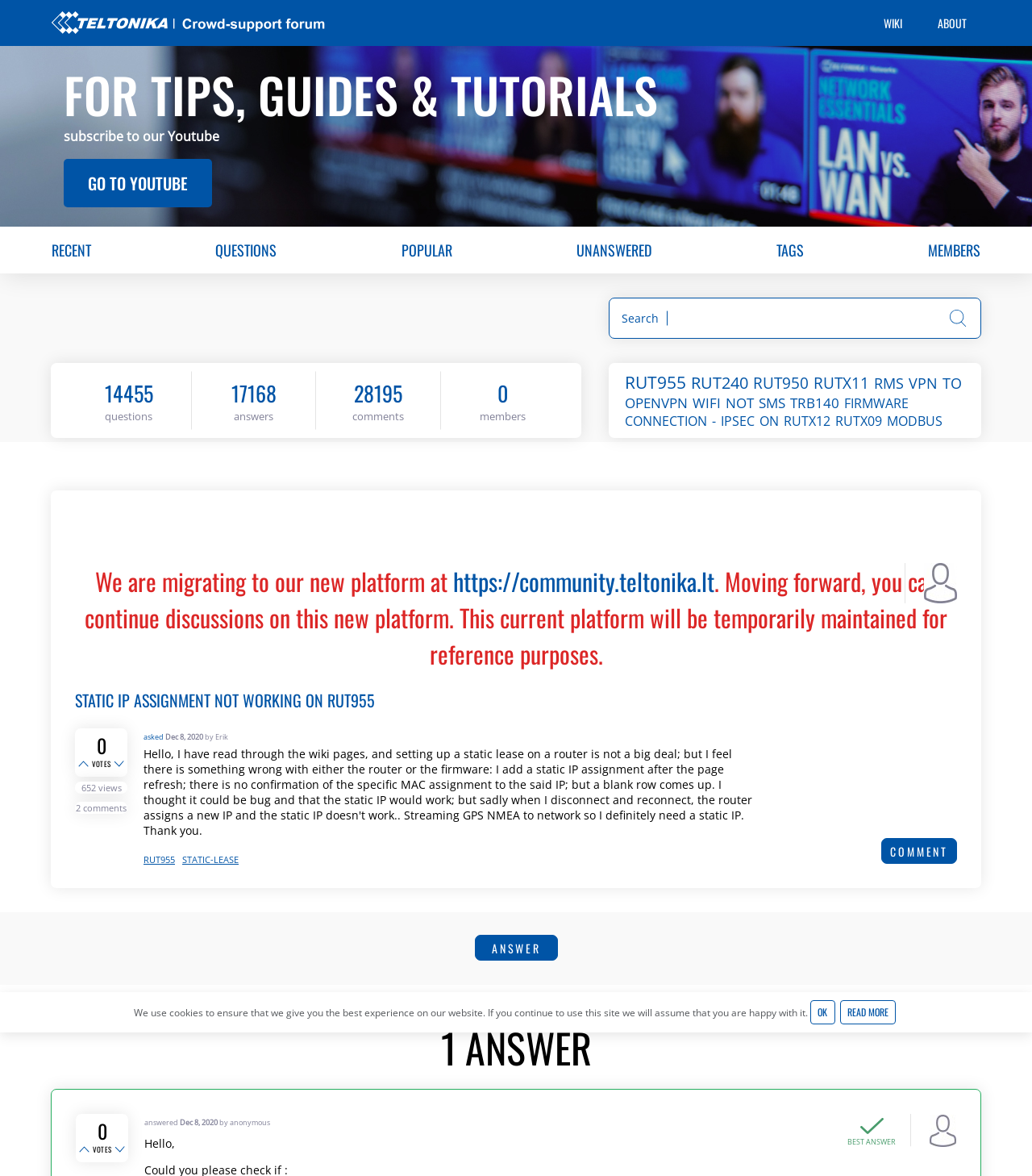Articulate a detailed summary of the webpage's content and design.

This webpage is a forum discussion page from Teltonika Networks' Crowd Support Forum. At the top, there is a navigation bar with links to "WIKI", "ABOUT", and other sections. Below the navigation bar, there is a heading that reads "FOR TIPS, GUIDES & TUTORIALS" with a link to YouTube and a call to action to subscribe to their YouTube channel.

On the left side of the page, there are several links to different categories, including "RECENT", "QUESTIONS", "POPULAR", "UNANSWERED", "TAGS", and "MEMBERS". There is also a search bar with a button to submit a search query.

The main content of the page is a discussion thread about "STATIC IP ASSIGNMENT NOT WORKING ON RUT955". The thread has a heading with the title of the discussion, and below it, there is a button to expand or collapse the thread. The thread has 0 votes, 652 views, and 0 comments.

The discussion thread is started by a user named Erik, who asked the question on December 8, 2020. The question has 1 answer, which is displayed below the question. The answer has a button to upvote or downvote it, and it also displays the number of votes it has received.

At the bottom of the page, there are buttons to answer the question or add a comment. There is also a notification that the platform is migrating to a new platform and that this current platform will be temporarily maintained for reference purposes.